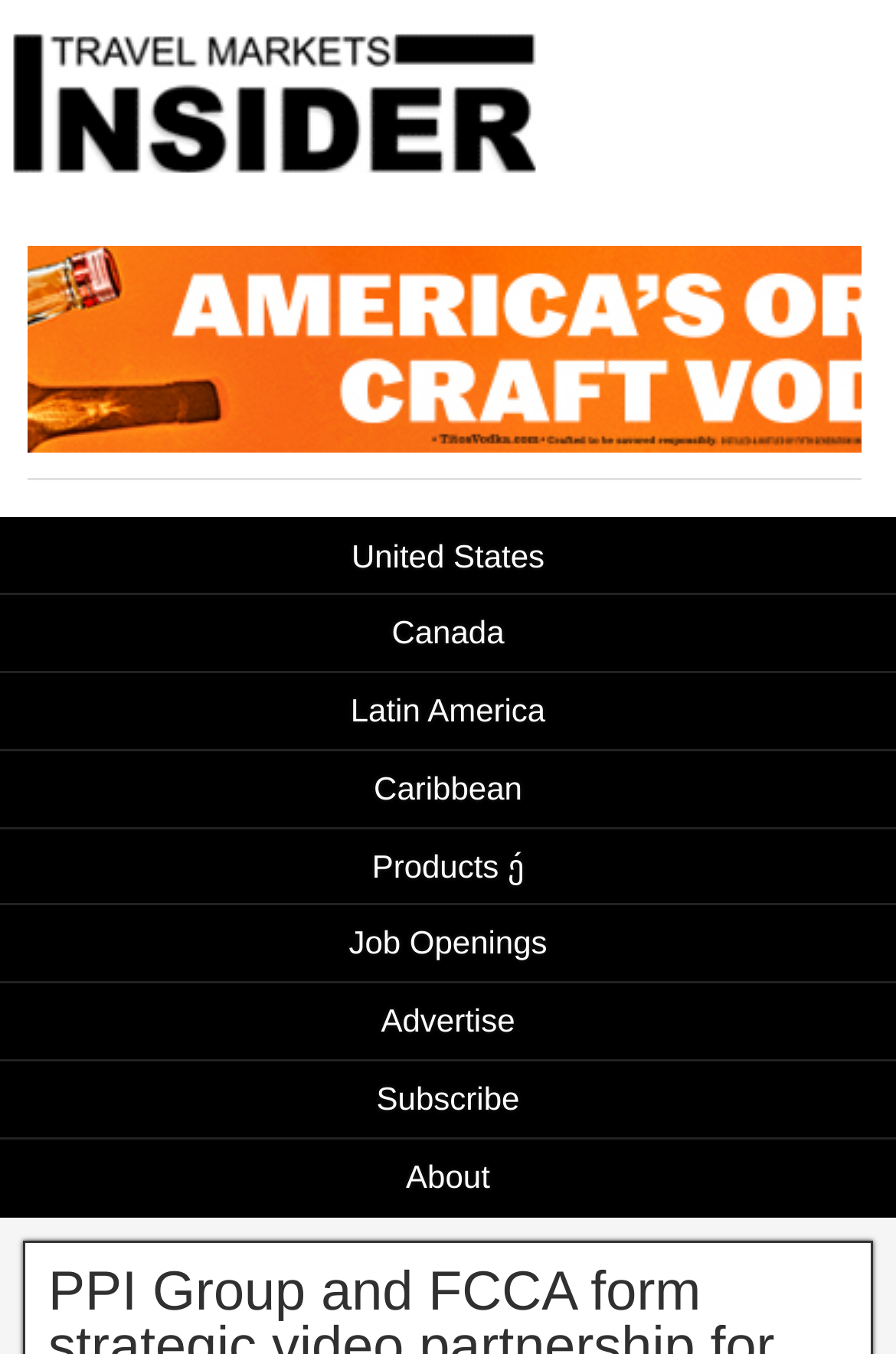Locate the bounding box coordinates of the element that should be clicked to execute the following instruction: "Click on the United States link".

[0.0, 0.381, 1.0, 0.437]